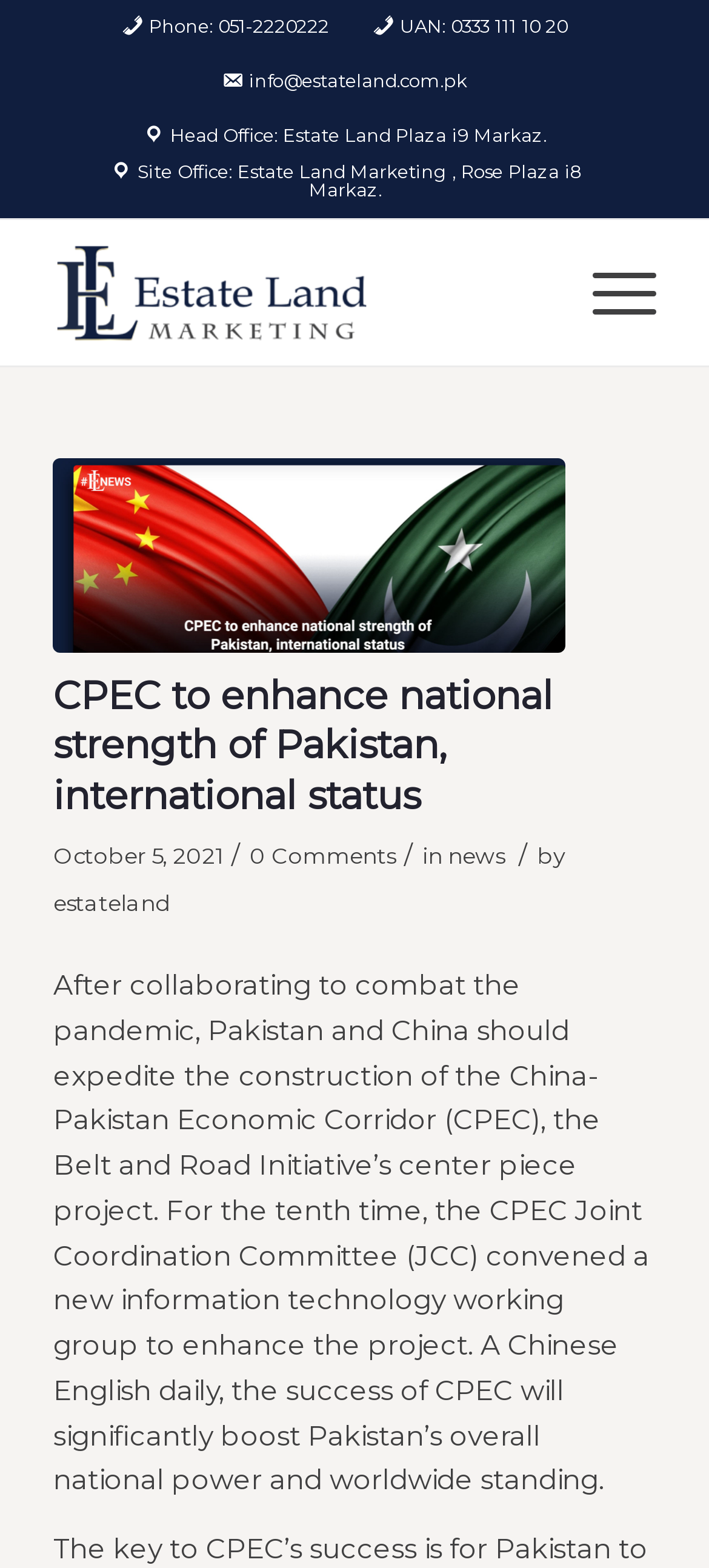Determine the bounding box coordinates of the element's region needed to click to follow the instruction: "Click the '0 Comments' link". Provide these coordinates as four float numbers between 0 and 1, formatted as [left, top, right, bottom].

[0.352, 0.537, 0.557, 0.554]